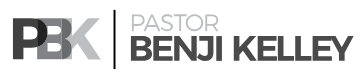What is the characteristic of newhope church?
Based on the image, respond with a single word or phrase.

Dynamic, multi-site, and multi-racial